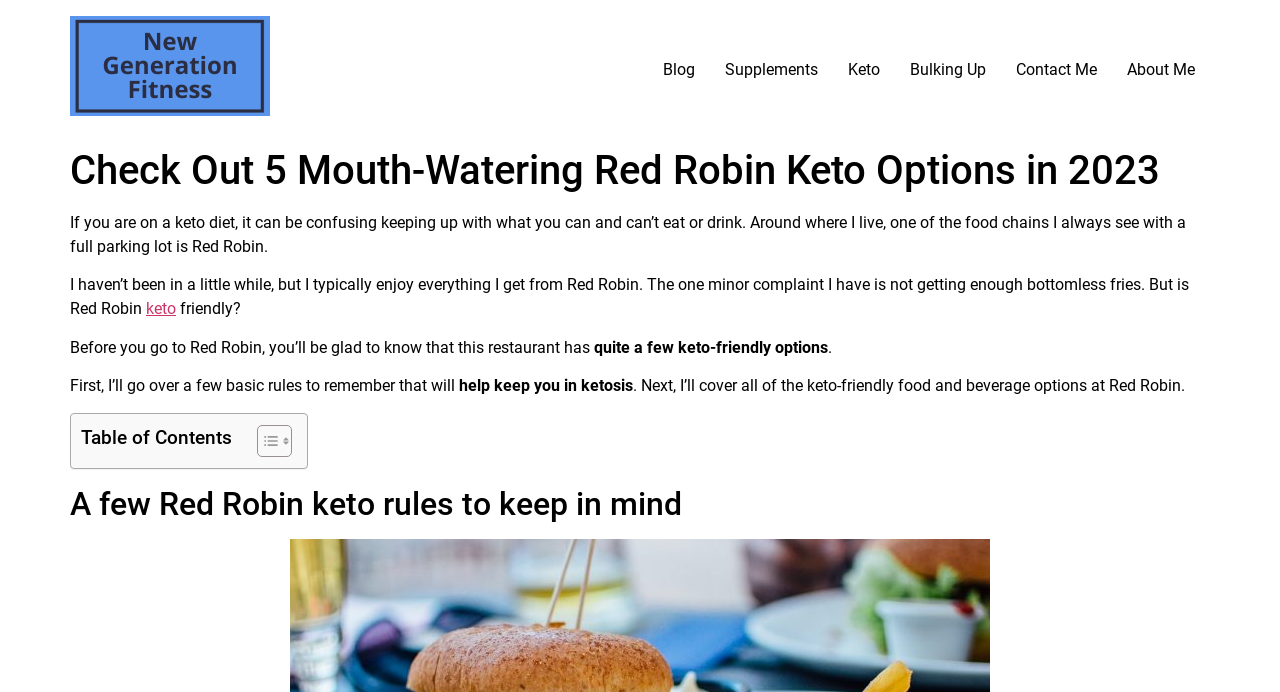Please identify the bounding box coordinates of the element's region that I should click in order to complete the following instruction: "Visit the 'Keto' page". The bounding box coordinates consist of four float numbers between 0 and 1, i.e., [left, top, right, bottom].

[0.651, 0.072, 0.699, 0.129]